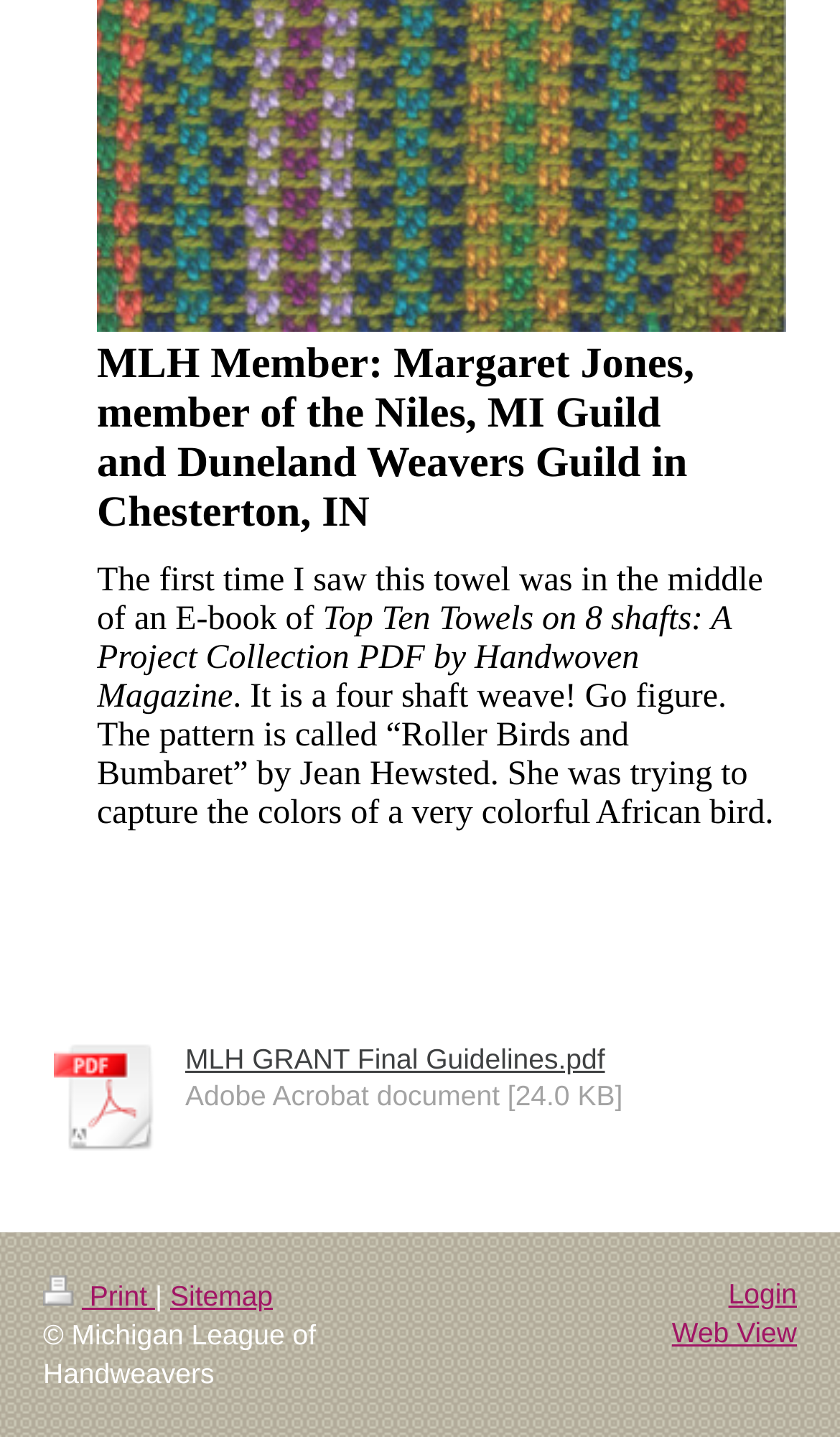Respond with a single word or phrase to the following question:
Who is the MLH member mentioned?

Margaret Jones